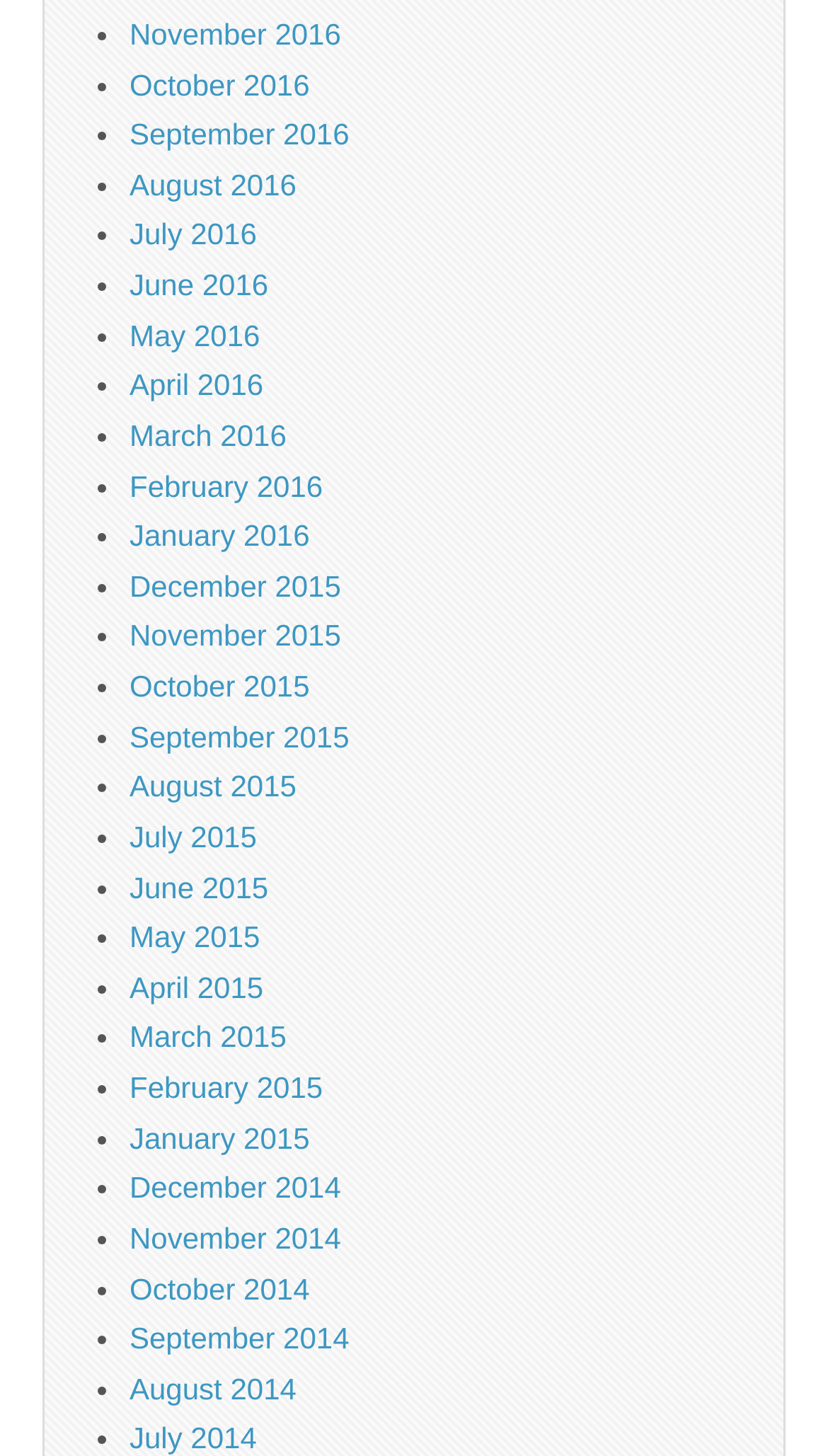Determine the bounding box coordinates for the HTML element described here: "November 2015".

[0.156, 0.425, 0.412, 0.448]